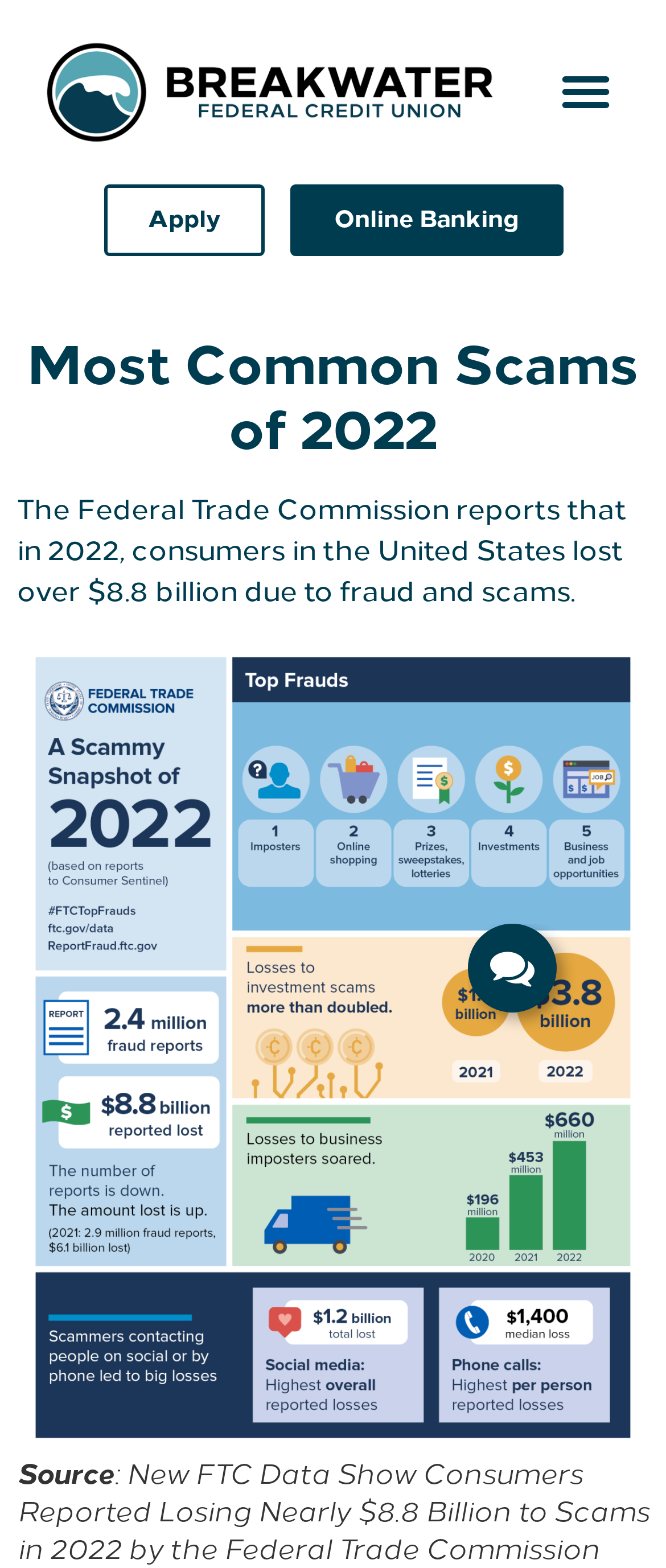How much did consumers in the US lose to fraud and scams in 2022?
Please ensure your answer to the question is detailed and covers all necessary aspects.

I found the answer by reading the text below the main heading, which states 'The Federal Trade Commission reports that in 2022, consumers in the United States lost over $8.8 billion due to fraud and scams.' This text provides the specific amount lost to fraud and scams in 2022.